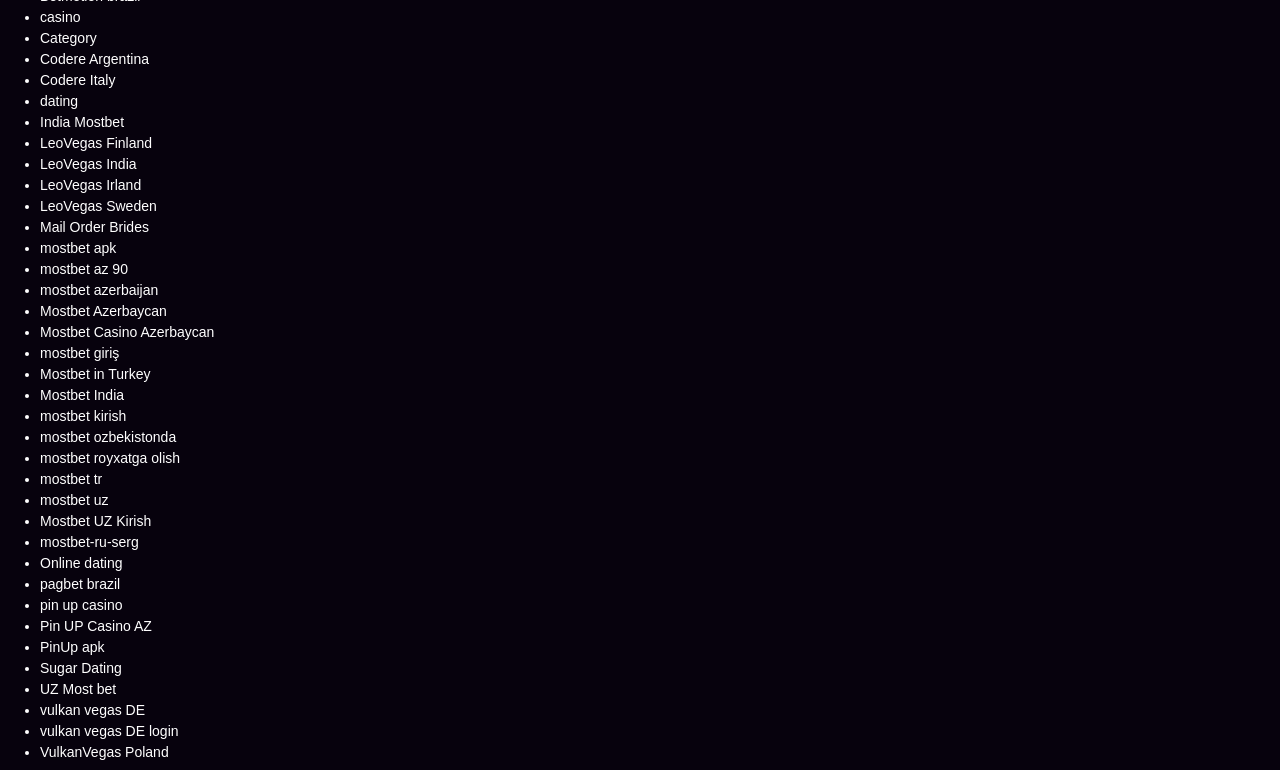Bounding box coordinates are given in the format (top-left x, top-left y, bottom-right x, bottom-right y). All values should be floating point numbers between 0 and 1. Provide the bounding box coordinate for the UI element described as: dating

[0.031, 0.121, 0.061, 0.142]